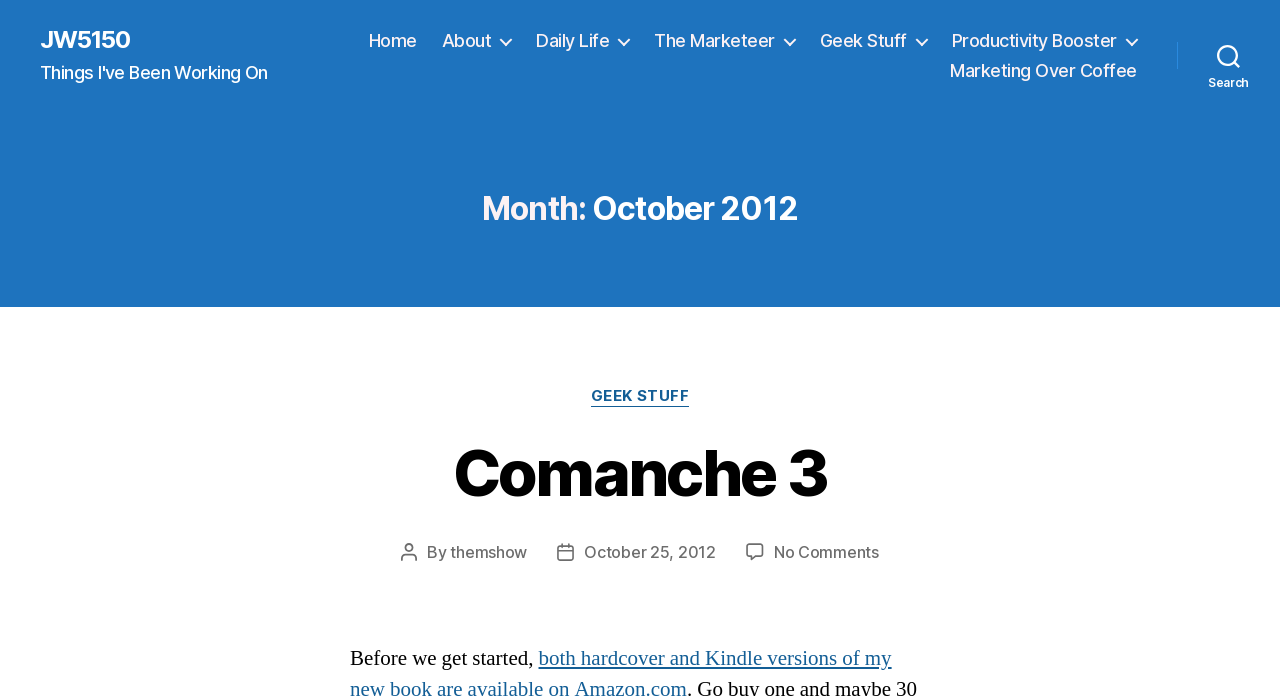With reference to the screenshot, provide a detailed response to the question below:
What is the name of the blog post?

I found the answer by looking at the heading element with the text 'Comanche 3' which is a child of the HeaderAsNonLandmark element.